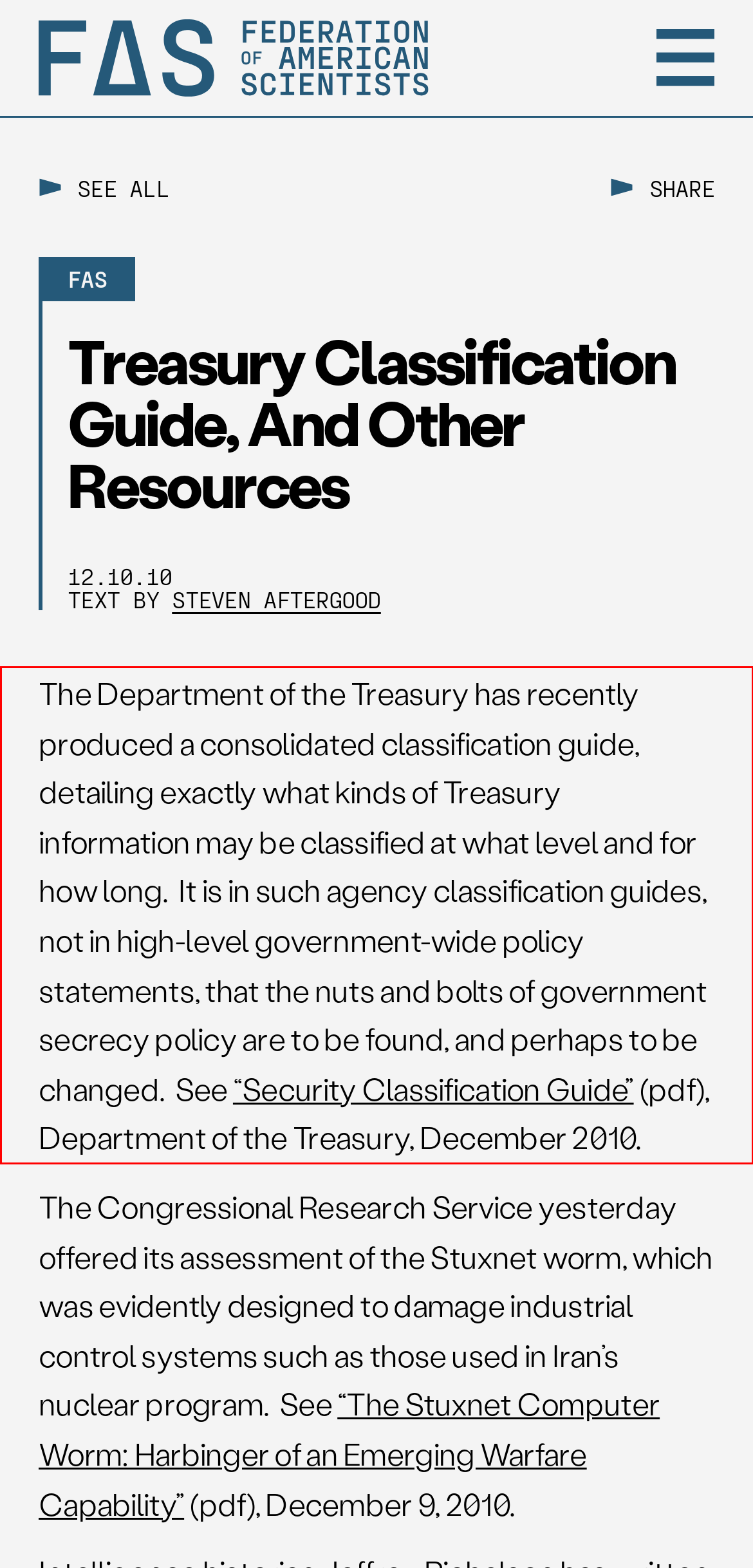Identify and transcribe the text content enclosed by the red bounding box in the given screenshot.

The Department of the Treasury has recently produced a consolidated classification guide, detailing exactly what kinds of Treasury information may be classified at what level and for how long. It is in such agency classification guides, not in high-level government-wide policy statements, that the nuts and bolts of government secrecy policy are to be found, and perhaps to be changed. See “Security Classification Guide” (pdf), Department of the Treasury, December 2010.